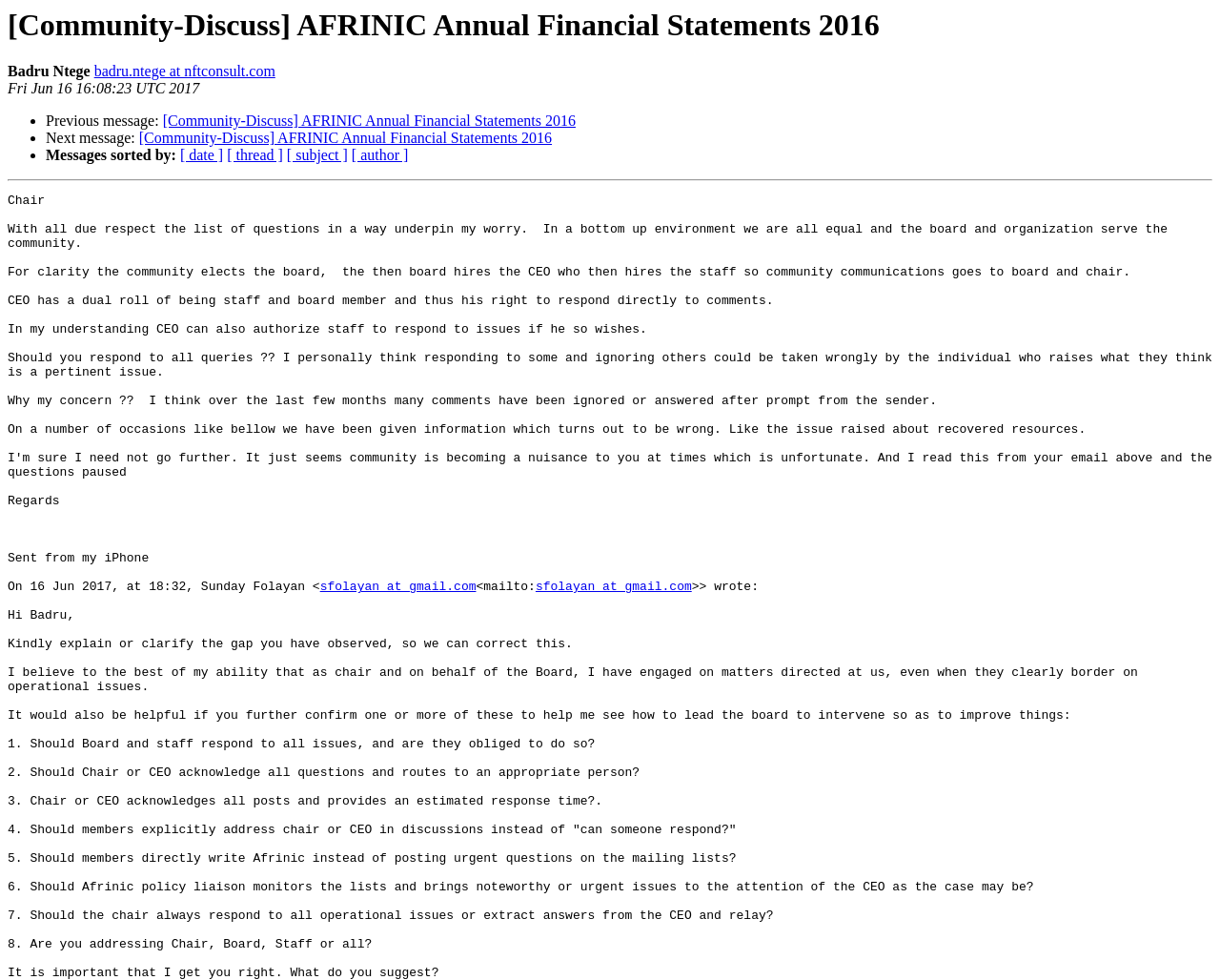What is the date of this message?
Utilize the image to construct a detailed and well-explained answer.

The date of this message is mentioned below the author's name. The text 'Fri Jun 16 16:08:23 UTC 2017' is a static text element, indicating the date and time the message was sent.